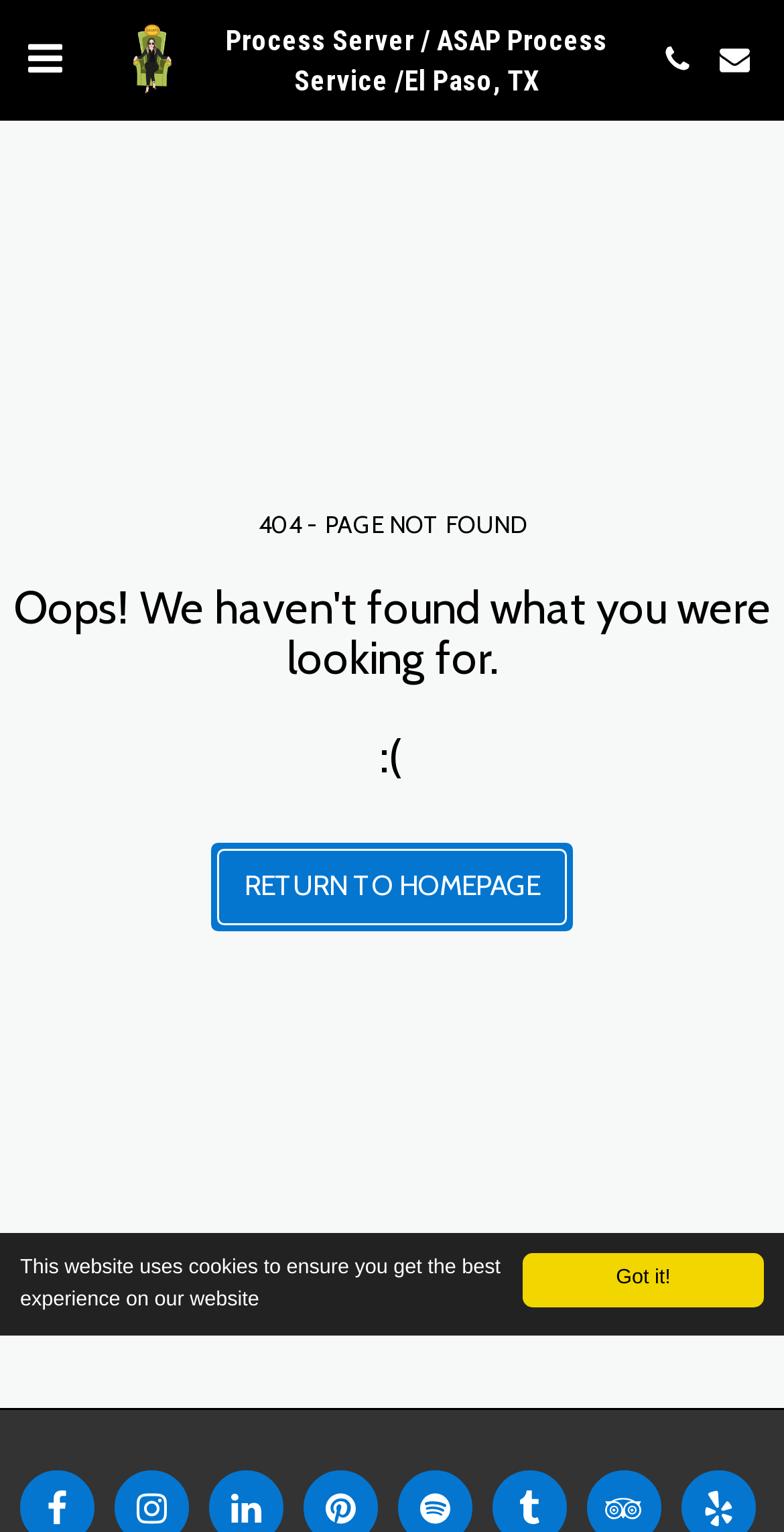Give a one-word or short phrase answer to the question: 
What is the emotional tone of the 404 error message?

apologetic